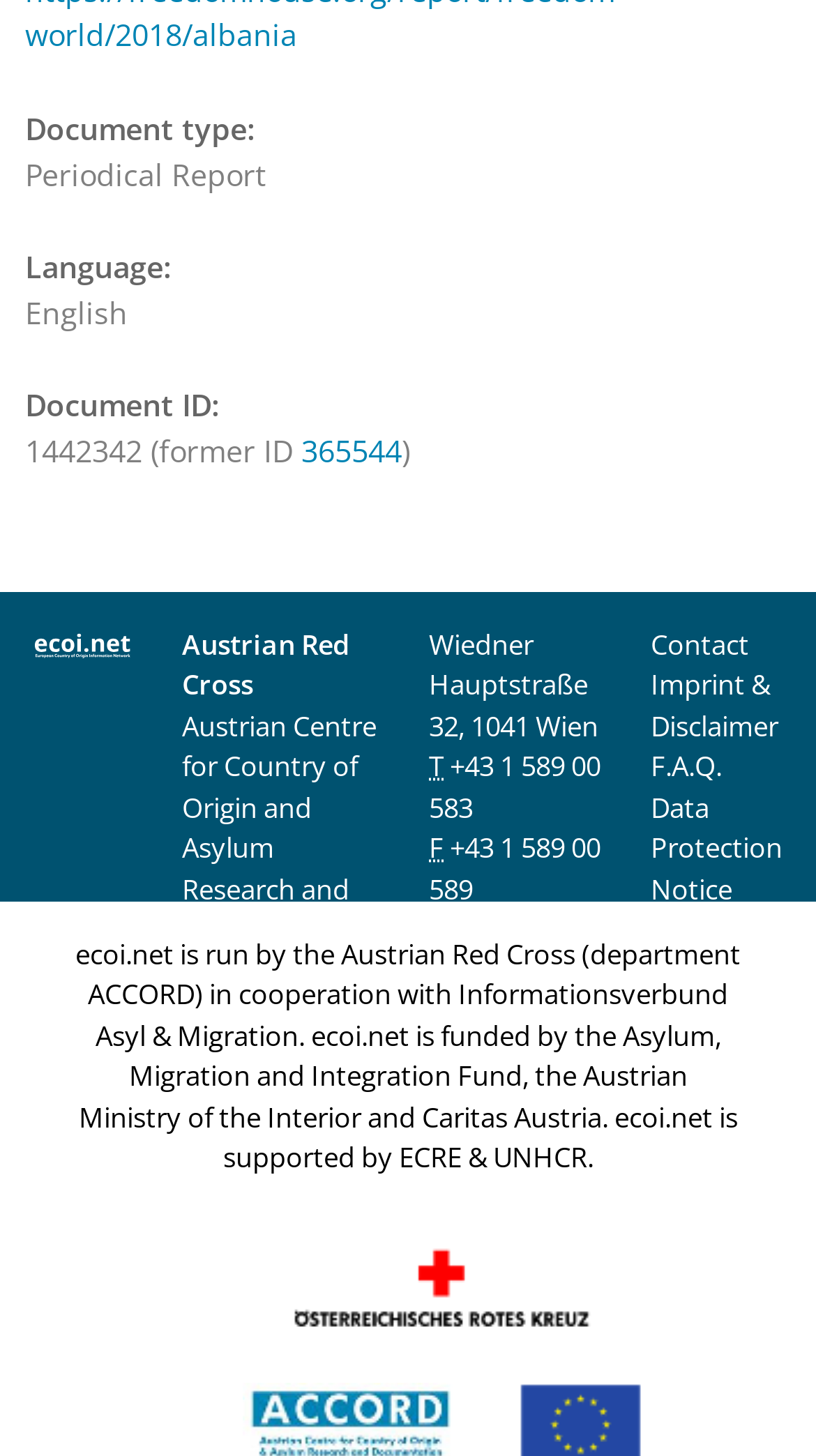Identify the bounding box coordinates of the clickable region necessary to fulfill the following instruction: "Check the latest updates on Twitter". The bounding box coordinates should be four float numbers between 0 and 1, i.e., [left, top, right, bottom].

None